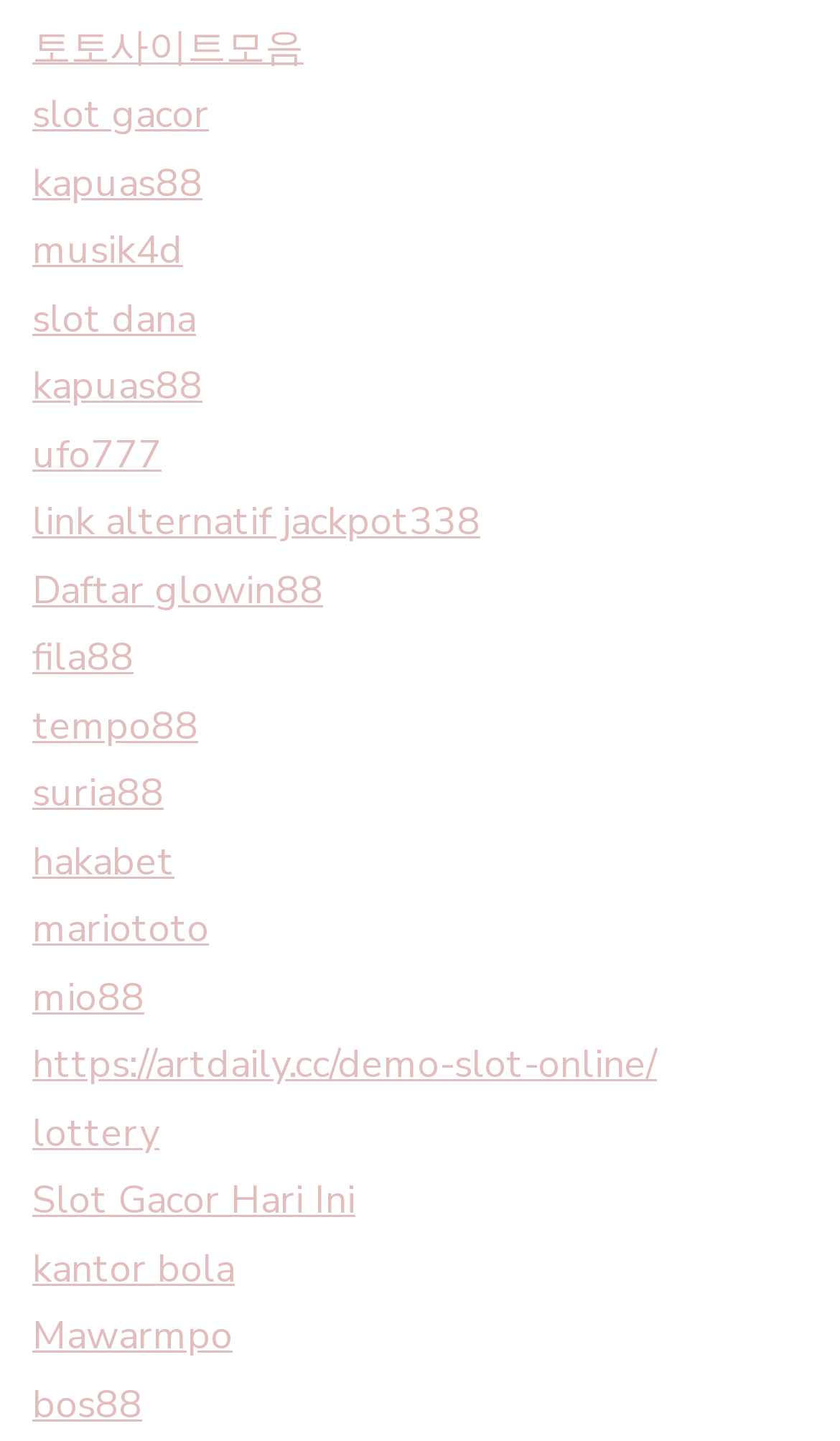Please determine the bounding box coordinates for the UI element described here. Use the format (top-left x, top-left y, bottom-right x, bottom-right y) with values bounded between 0 and 1: Slot Gacor Hari Ini

[0.038, 0.815, 0.423, 0.851]